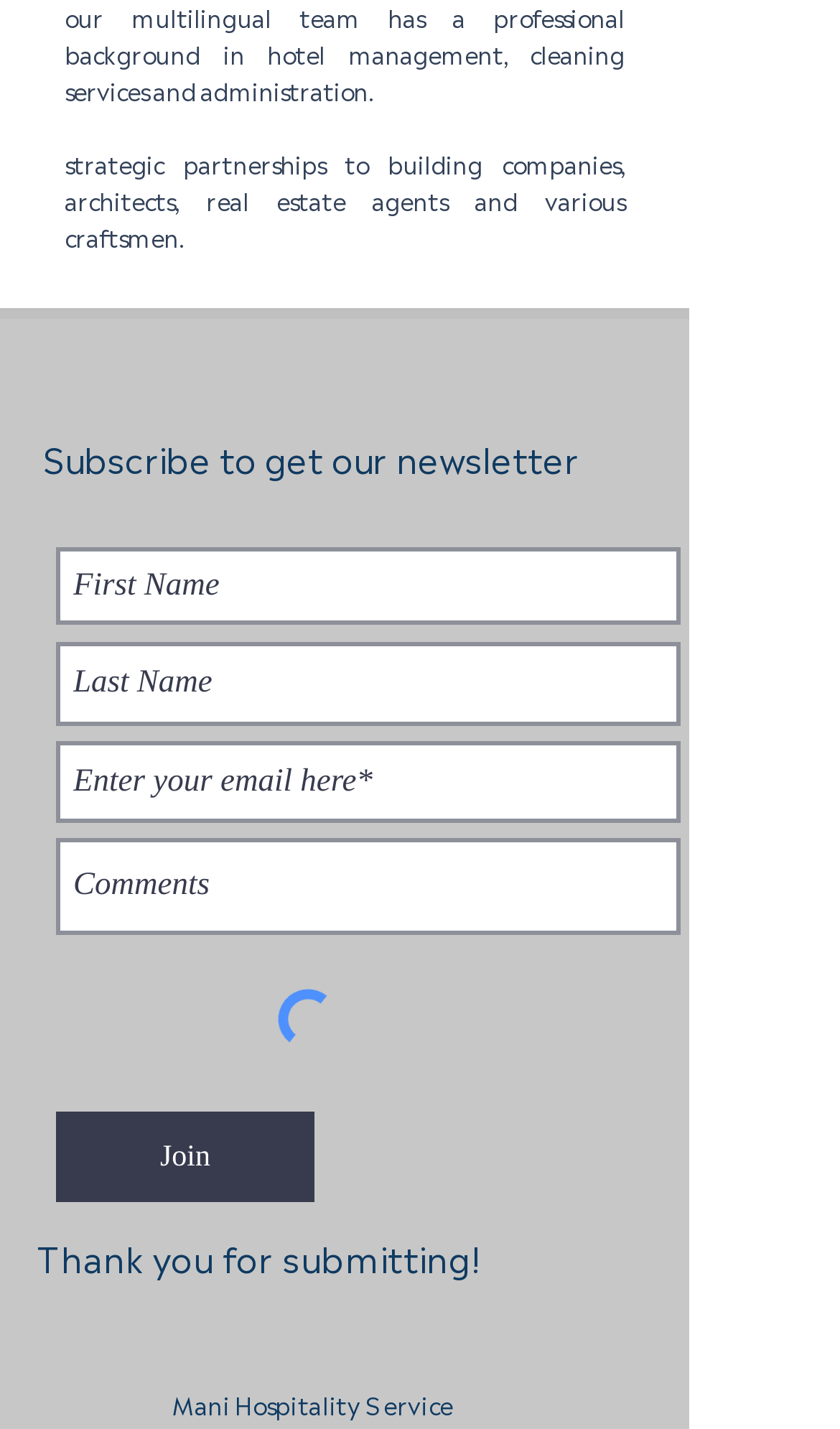Answer the question with a single word or phrase: 
What is the company name?

Mani Hospitality Service